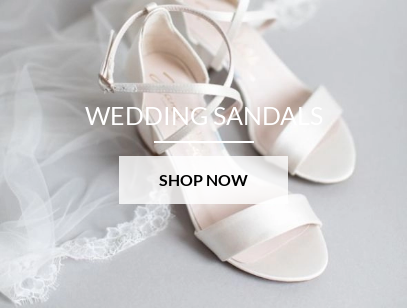What is the primary purpose of the sandals?
Provide a one-word or short-phrase answer based on the image.

Wedding